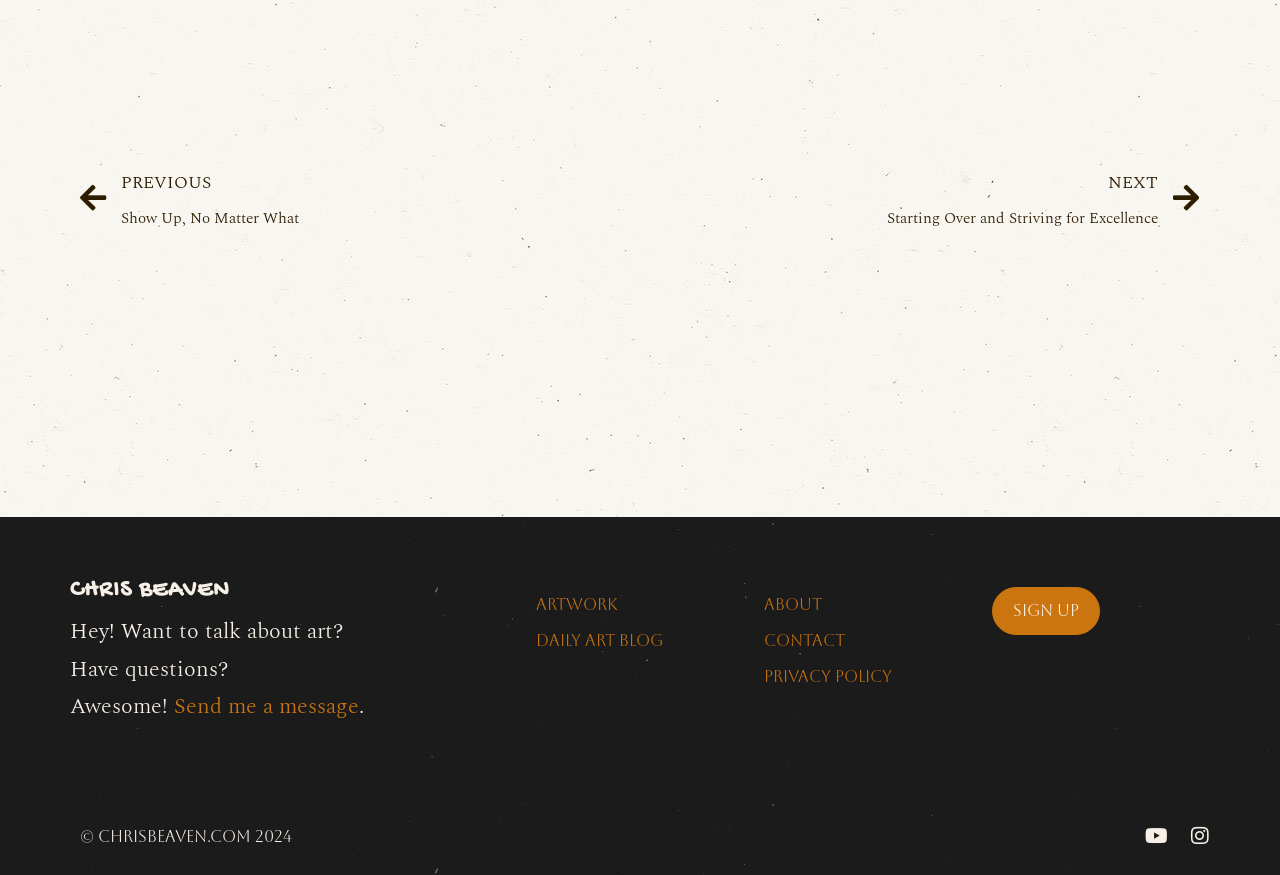Identify and provide the bounding box coordinates of the UI element described: "Sign Up". The coordinates should be formatted as [left, top, right, bottom], with each number being a float between 0 and 1.

[0.775, 0.671, 0.859, 0.726]